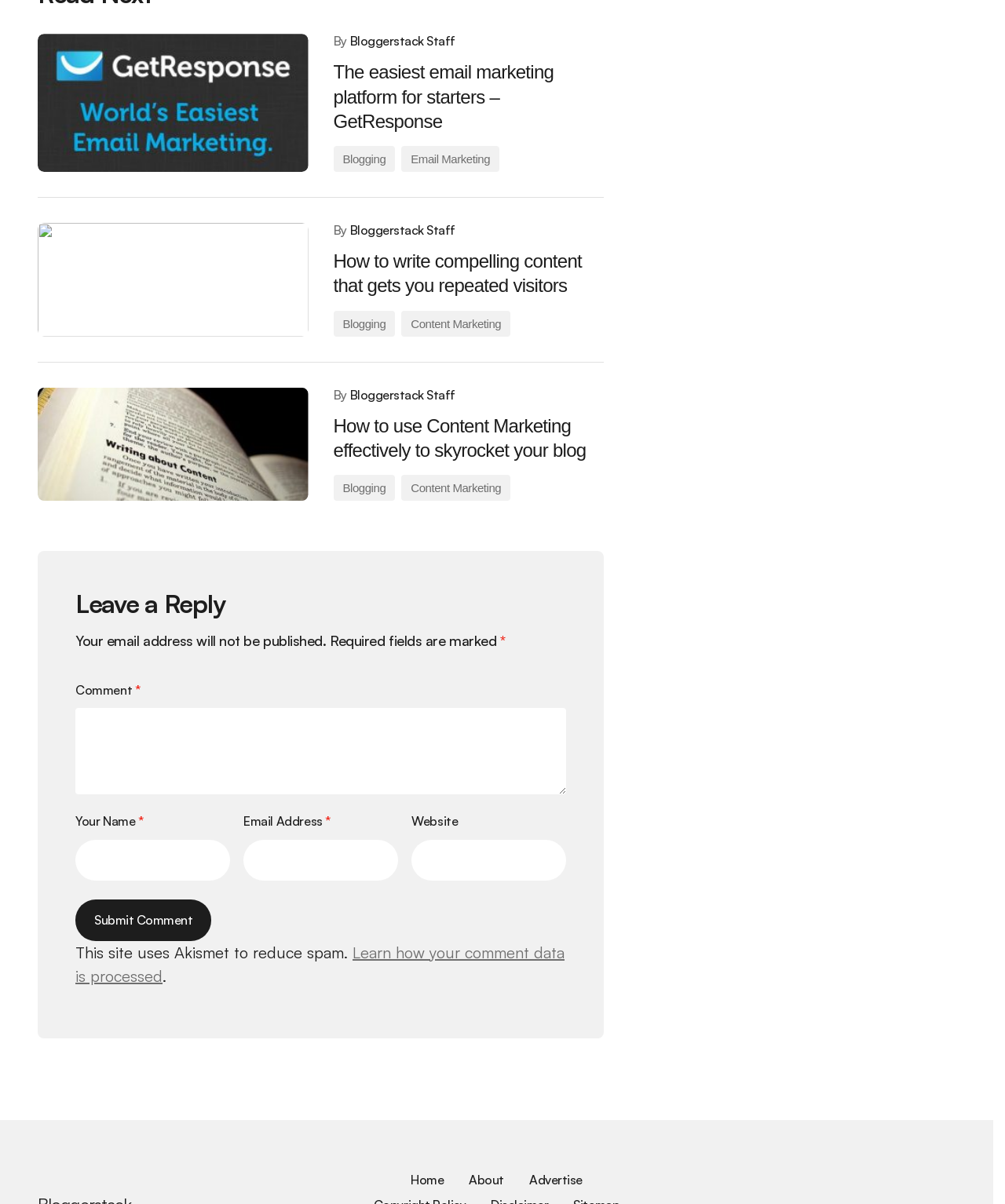Provide the bounding box coordinates of the HTML element this sentence describes: "Bloggerstack Staff". The bounding box coordinates consist of four float numbers between 0 and 1, i.e., [left, top, right, bottom].

[0.348, 0.322, 0.453, 0.334]